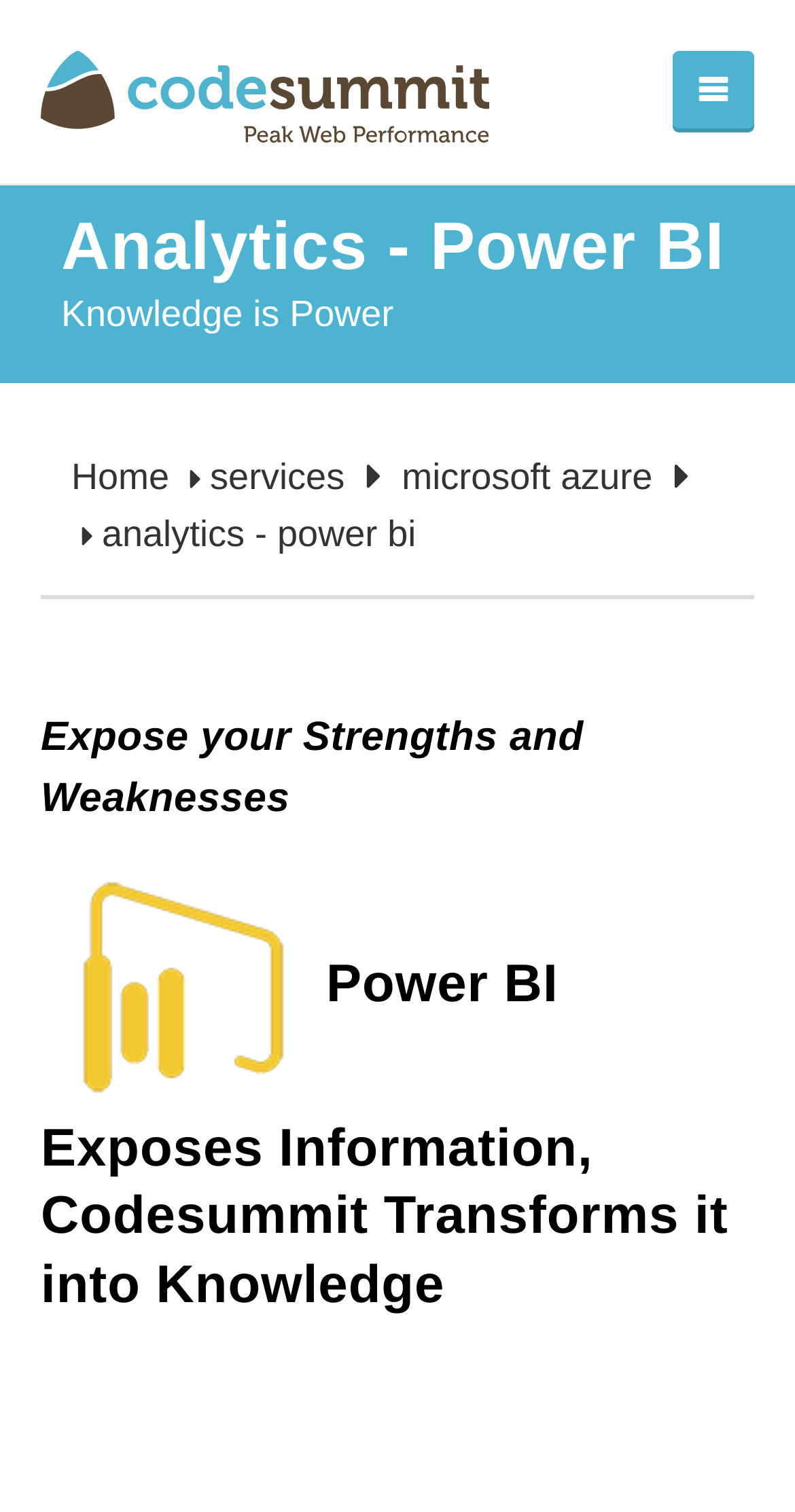What is the theme of the webpage? From the image, respond with a single word or brief phrase.

Power BI Analytics